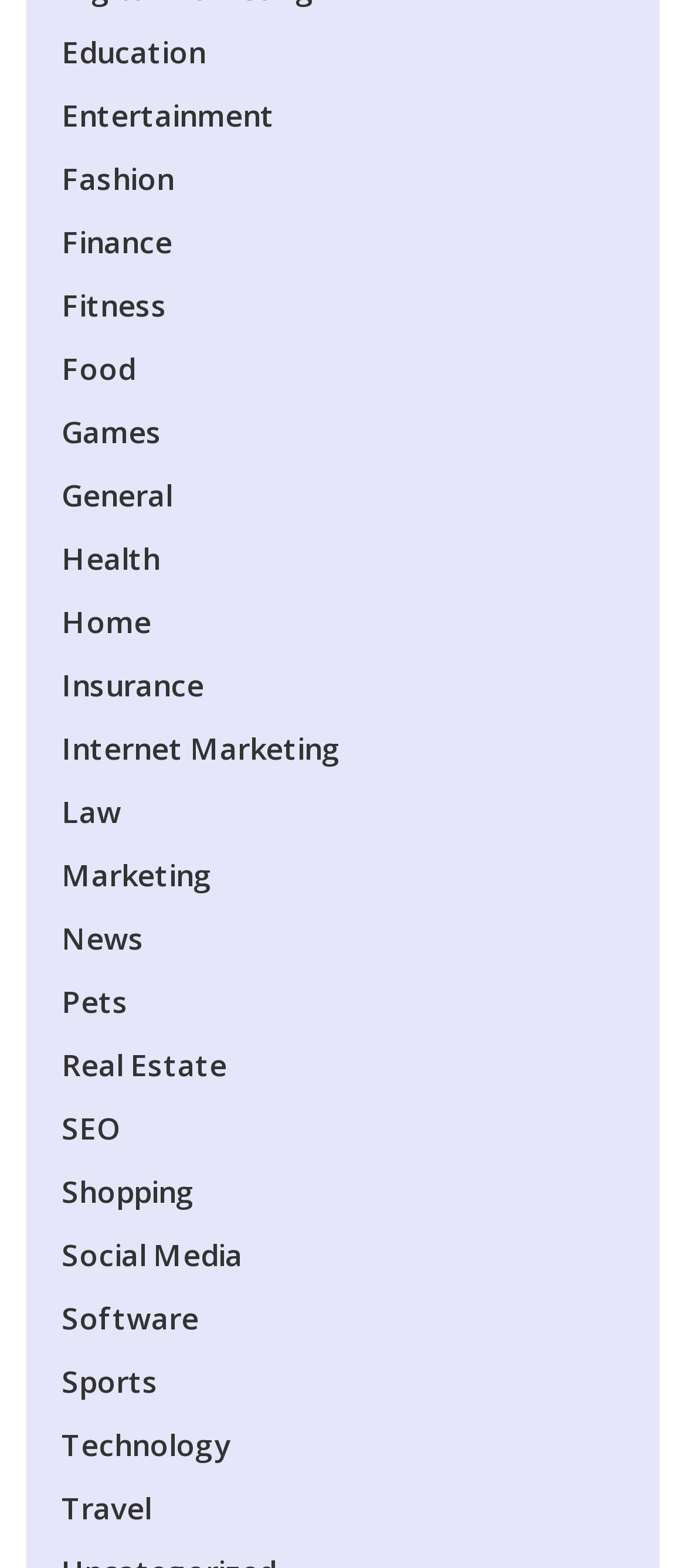Find the bounding box coordinates for the element that must be clicked to complete the instruction: "Browse Education". The coordinates should be four float numbers between 0 and 1, indicated as [left, top, right, bottom].

[0.09, 0.02, 0.3, 0.046]